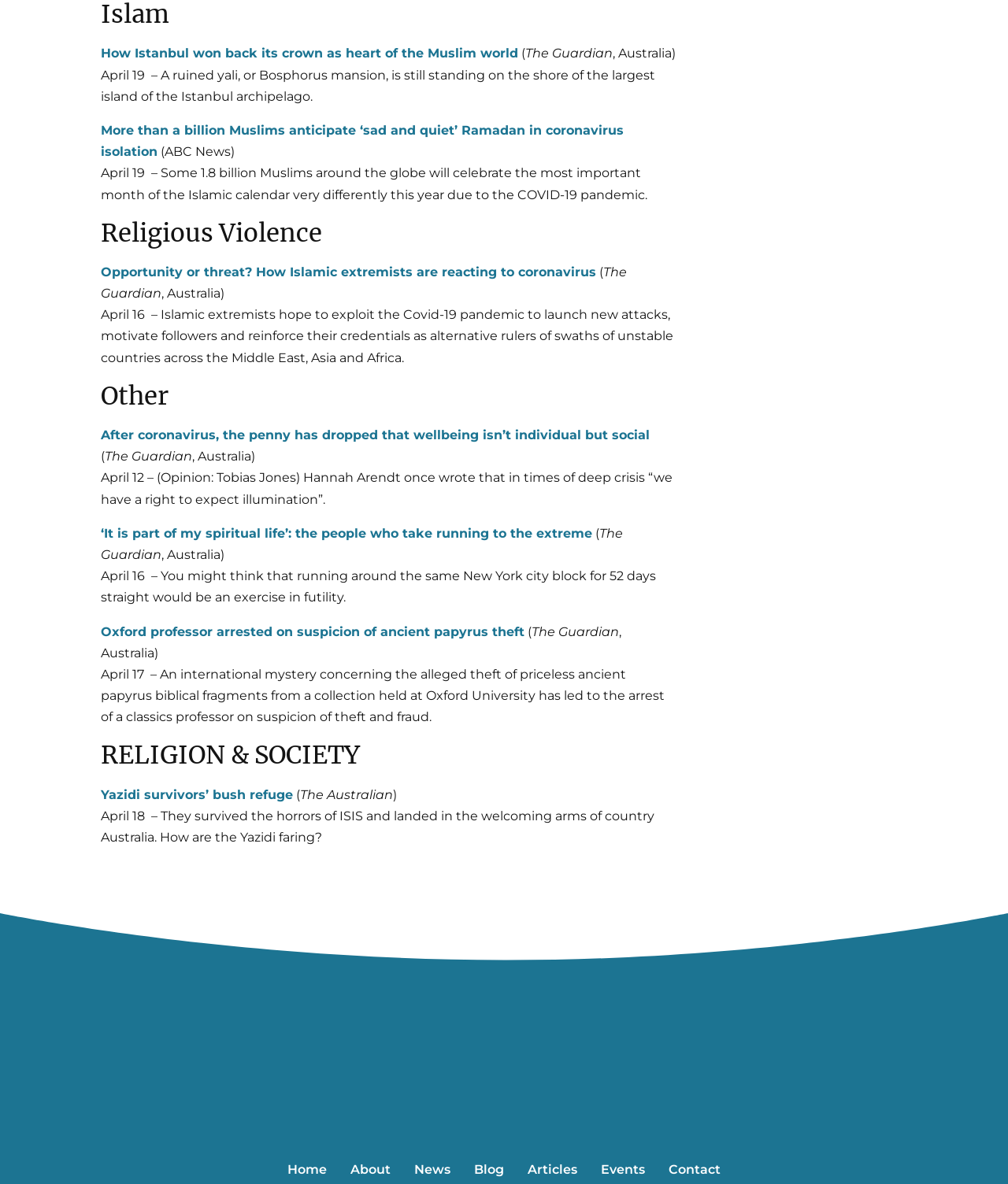Please identify the bounding box coordinates of the element that needs to be clicked to perform the following instruction: "Read the article about Istanbul".

[0.1, 0.039, 0.514, 0.051]